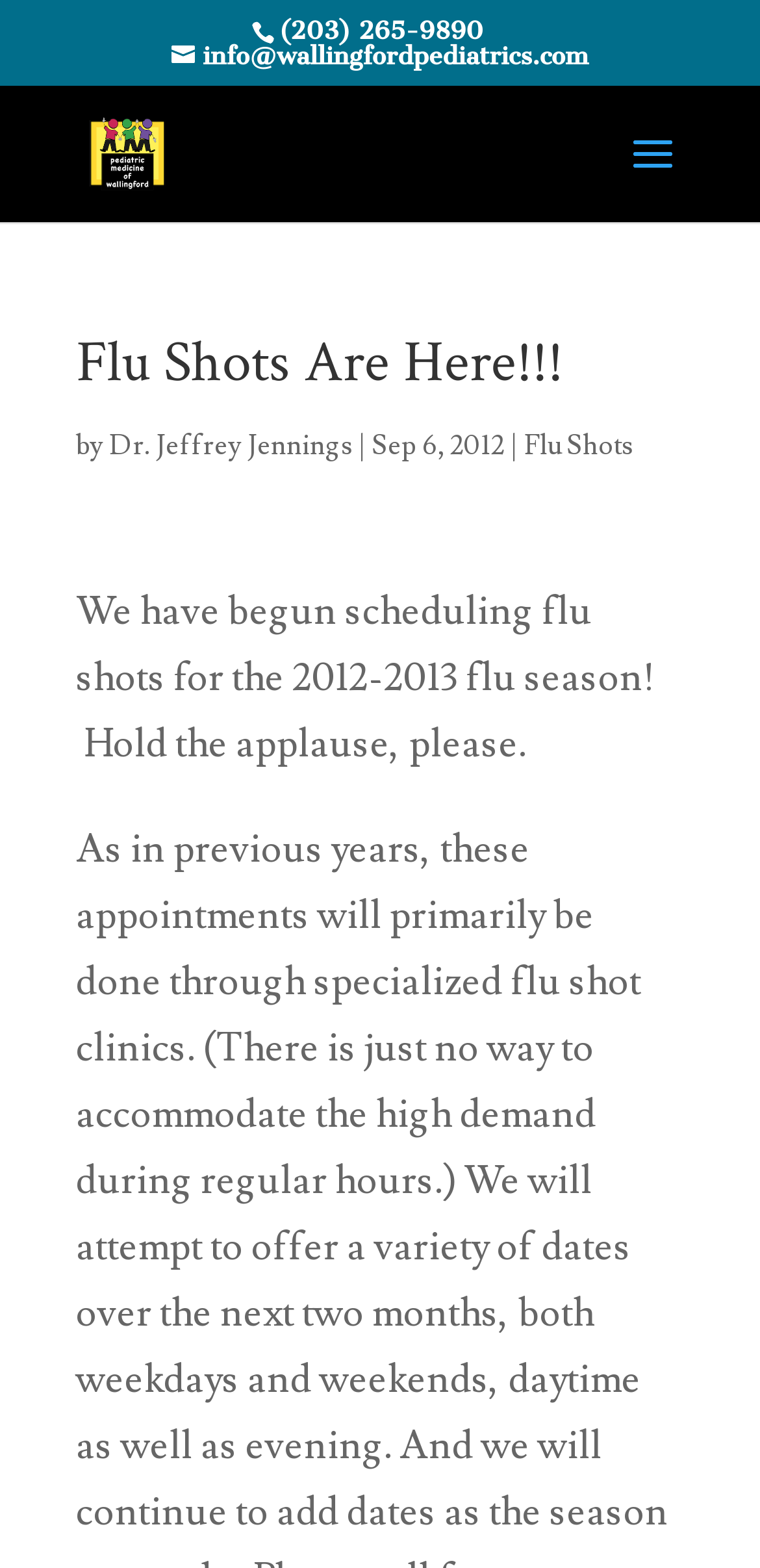Locate the UI element described by Dr. Jeffrey Jennings in the provided webpage screenshot. Return the bounding box coordinates in the format (top-left x, top-left y, bottom-right x, bottom-right y), ensuring all values are between 0 and 1.

[0.144, 0.274, 0.464, 0.296]